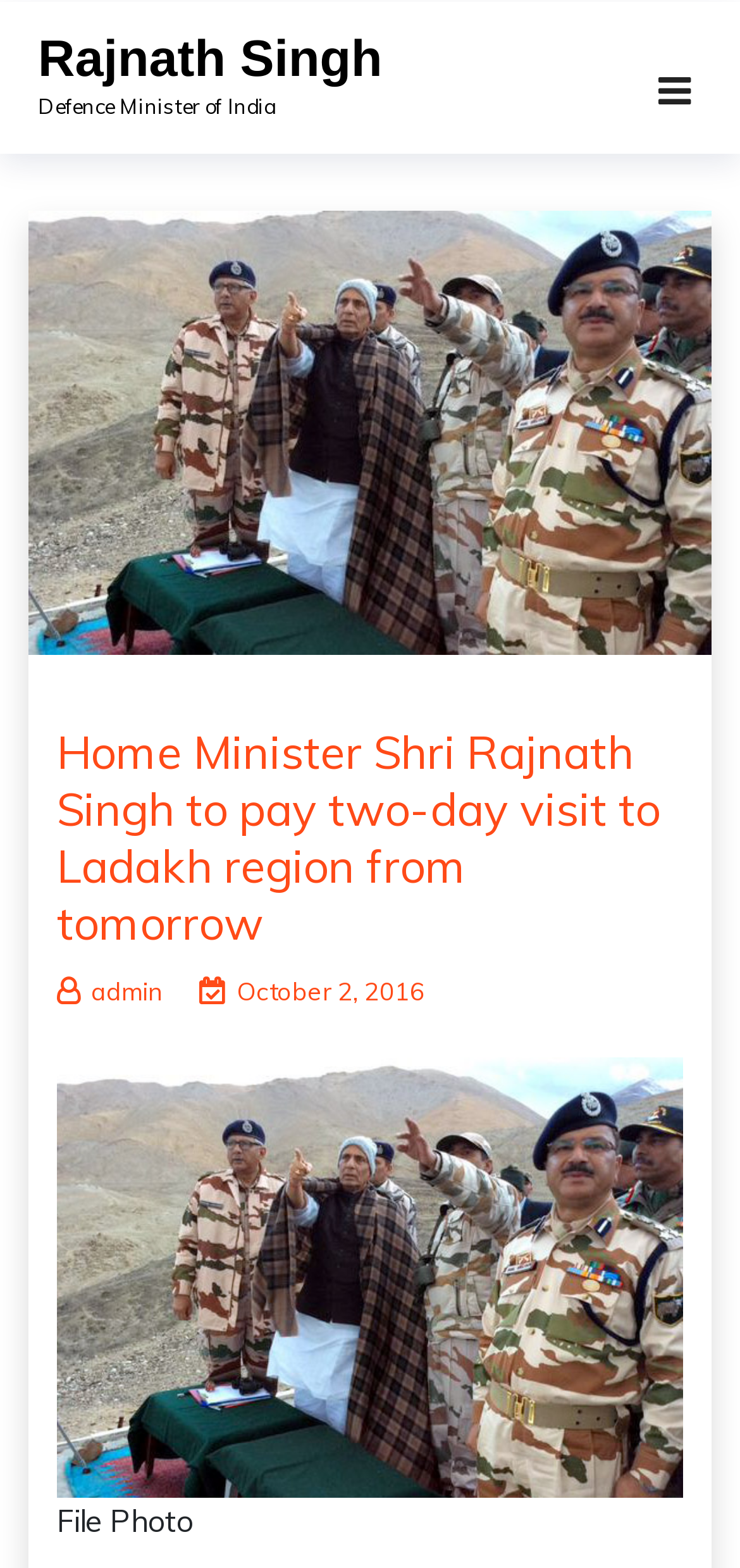Detail the various sections and features present on the webpage.

The webpage is about Home Minister Shri Rajnath Singh's visit to Ladakh region. At the top, there is a heading with the name "Rajnath Singh" which is also a link. Below it, there is a brief description of him as the "Defence Minister of India". 

On the top right corner, there is a button with an icon, which is not expanded. 

Below the Defence Minister description, there is a main heading that announces the Home Minister's two-day visit to Ladakh region from tomorrow. This heading is also a link. 

To the right of the main heading, there are two links, one with an admin icon and another with an October 2, 2016 date. The date link also has a time element, but it is empty.

The main content of the webpage is an image of the Union Home Minister, Shri Rajnath Singh, at the ITBP Tagyarmale post near LAC in forward areas of Ladakh, Jammu and Kashmir on September 22, 2015. The image takes up most of the webpage's width and is positioned near the bottom. Below the image, there is a figcaption with a "File Photo" text.